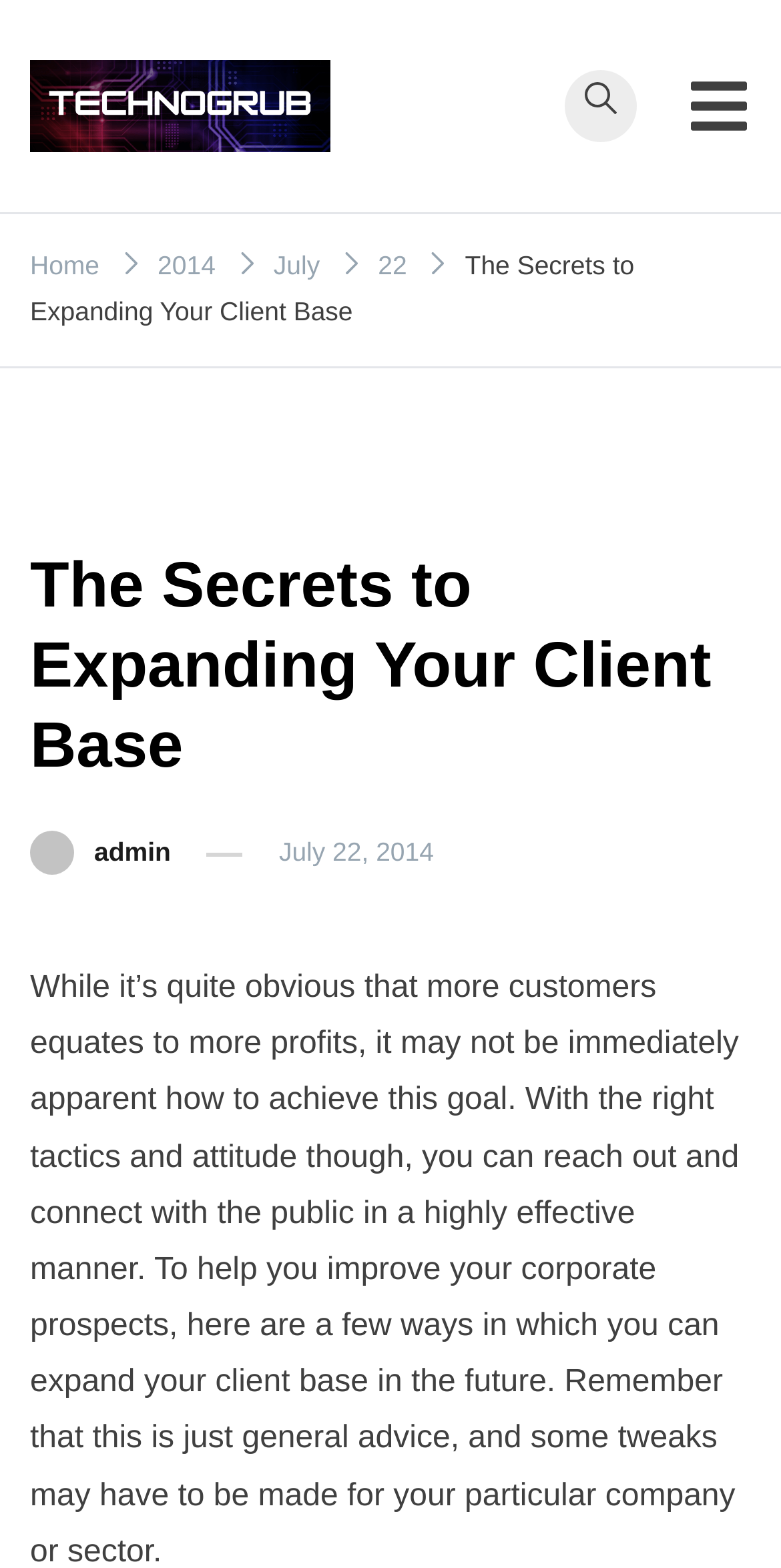Highlight the bounding box of the UI element that corresponds to this description: "aria-label="Toggle mobile menu"".

[0.879, 0.047, 0.961, 0.088]